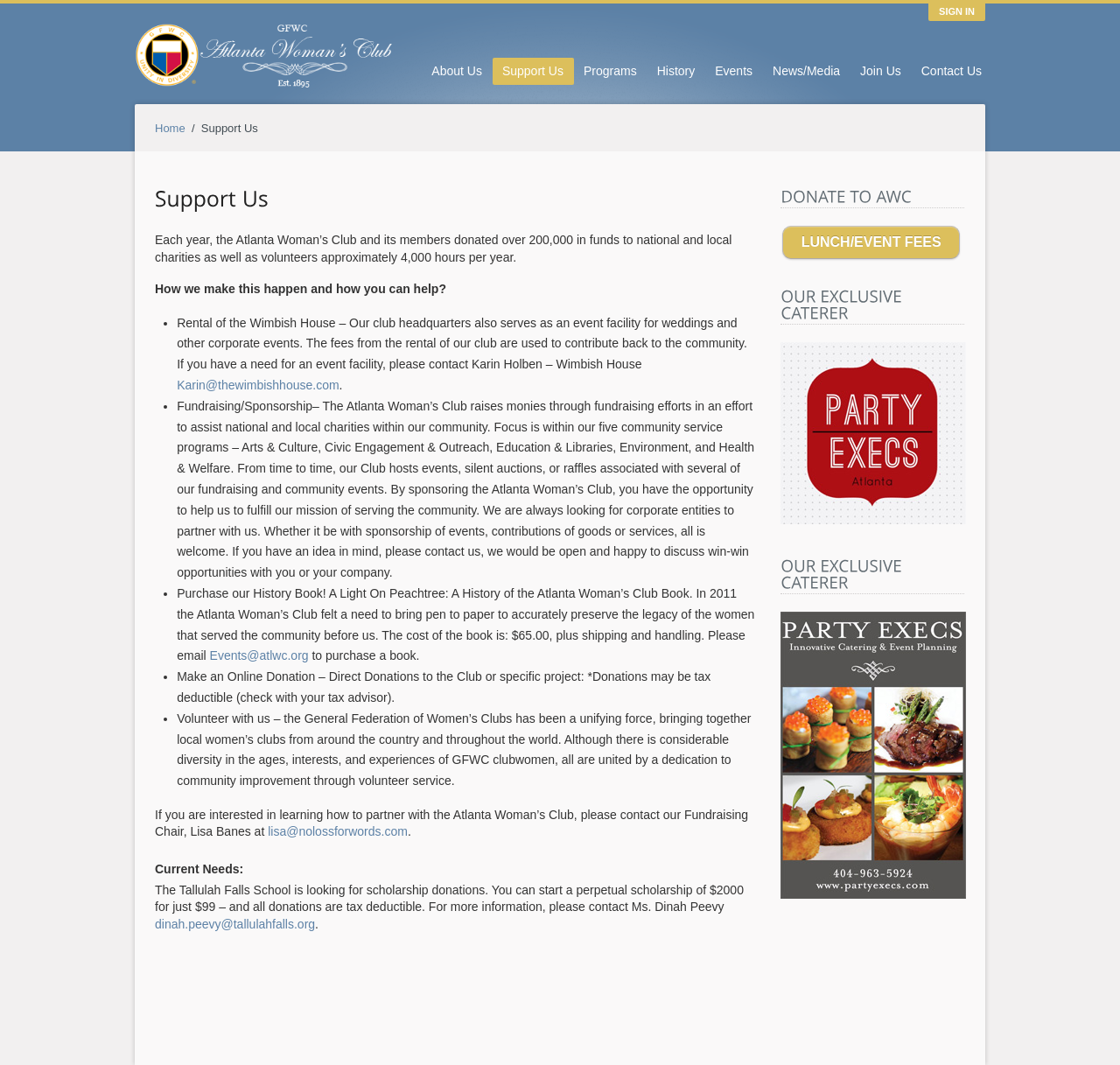Determine the bounding box coordinates of the region that needs to be clicked to achieve the task: "Click on the 'Support Us' link".

[0.44, 0.054, 0.512, 0.08]